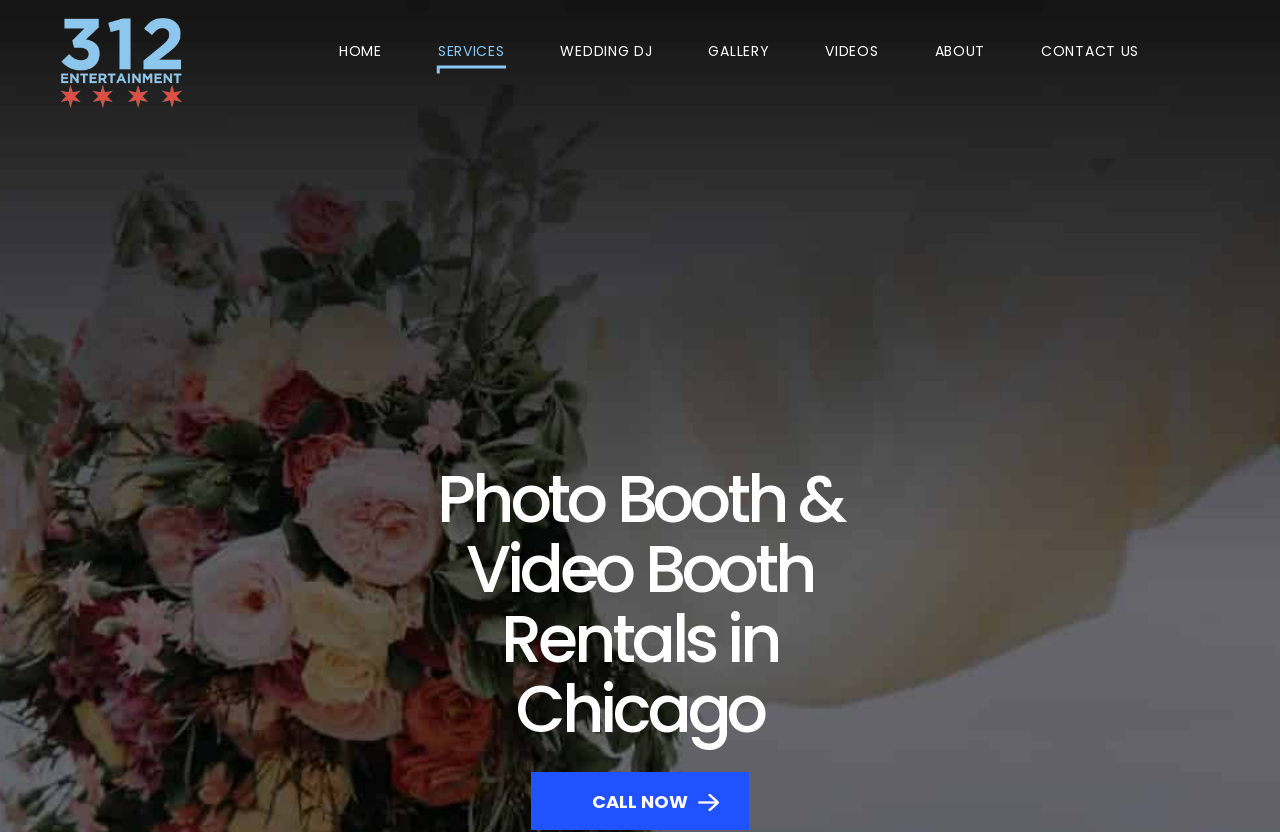Please find the bounding box coordinates of the element that needs to be clicked to perform the following instruction: "Browse the gallery". The bounding box coordinates should be four float numbers between 0 and 1, represented as [left, top, right, bottom].

[0.553, 0.049, 0.601, 0.073]